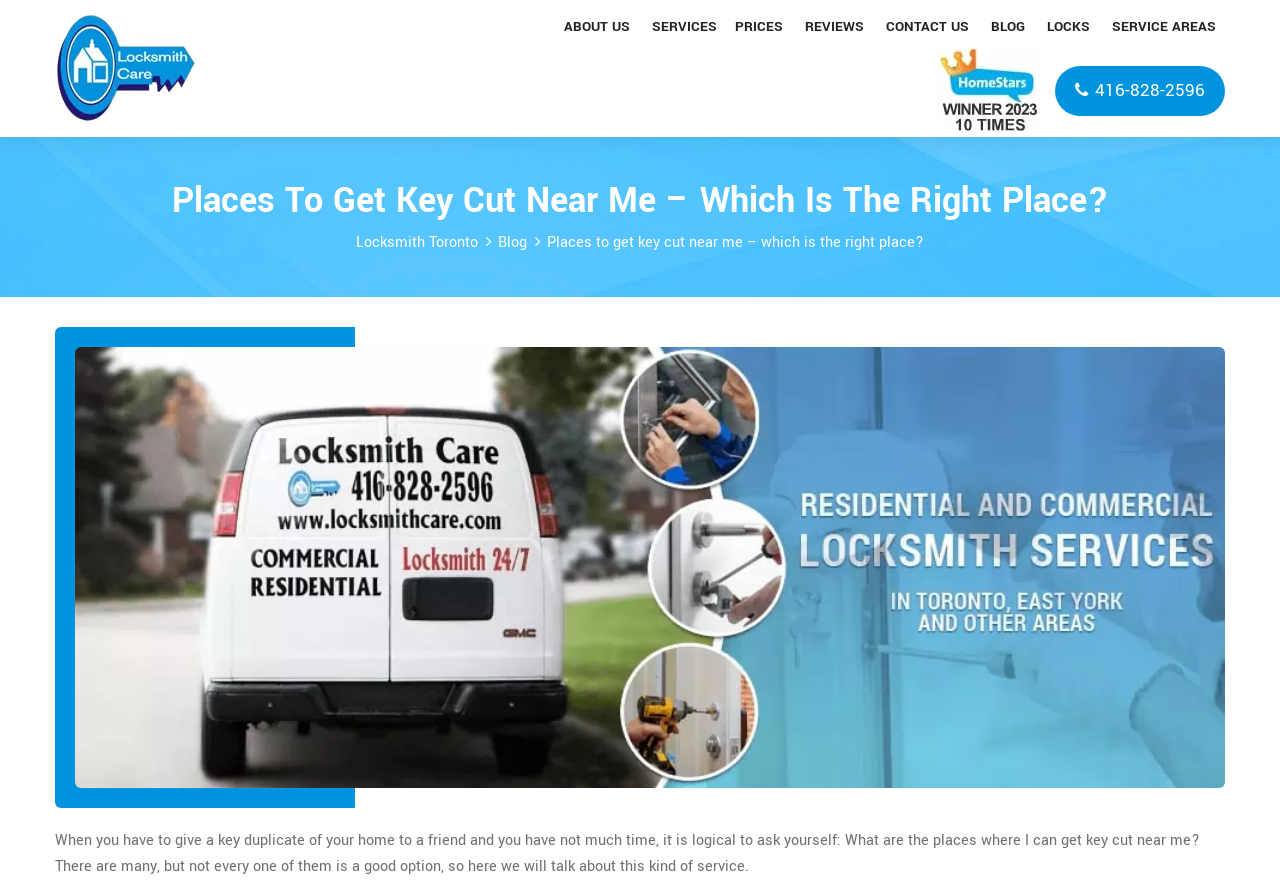Generate an in-depth caption that captures all aspects of the webpage.

This webpage is about locksmith services, specifically discussing places to get keys cut near me. At the top left, there is a logo of "Locksmith Care - locksmith in Toronto" accompanied by a link to the company's website. Below the logo, there is a navigation menu with links to various sections of the website, including "ABOUT US", "SERVICES", "PRICES", "REVIEWS", "CONTACT US", "BLOG", "LOCKS", and "SERVICE AREAS". 

On the right side of the navigation menu, there is a link to "best locksmith" with an accompanying image. Below this link, there is a phone number "416-828-2596" with a phone icon. 

The main content of the webpage starts with a heading "Places To Get Key Cut Near Me – Which Is The Right Place?" followed by a link to "Locksmith Toronto" and another link to "Blog". Below these links, there is a static text "Places to get key cut near me – which is the right place?" which is likely a subtitle. 

A large image related to the topic of key cutting takes up most of the remaining space on the webpage. At the bottom of the page, there is a paragraph of text that begins with "When you have to give a key duplicate of your home to a friend and you have not much time, it is logical to ask yourself: What are the places where I can get key cut near me? There are many, but not every one of them is a good option, so here we will talk about this kind of service."